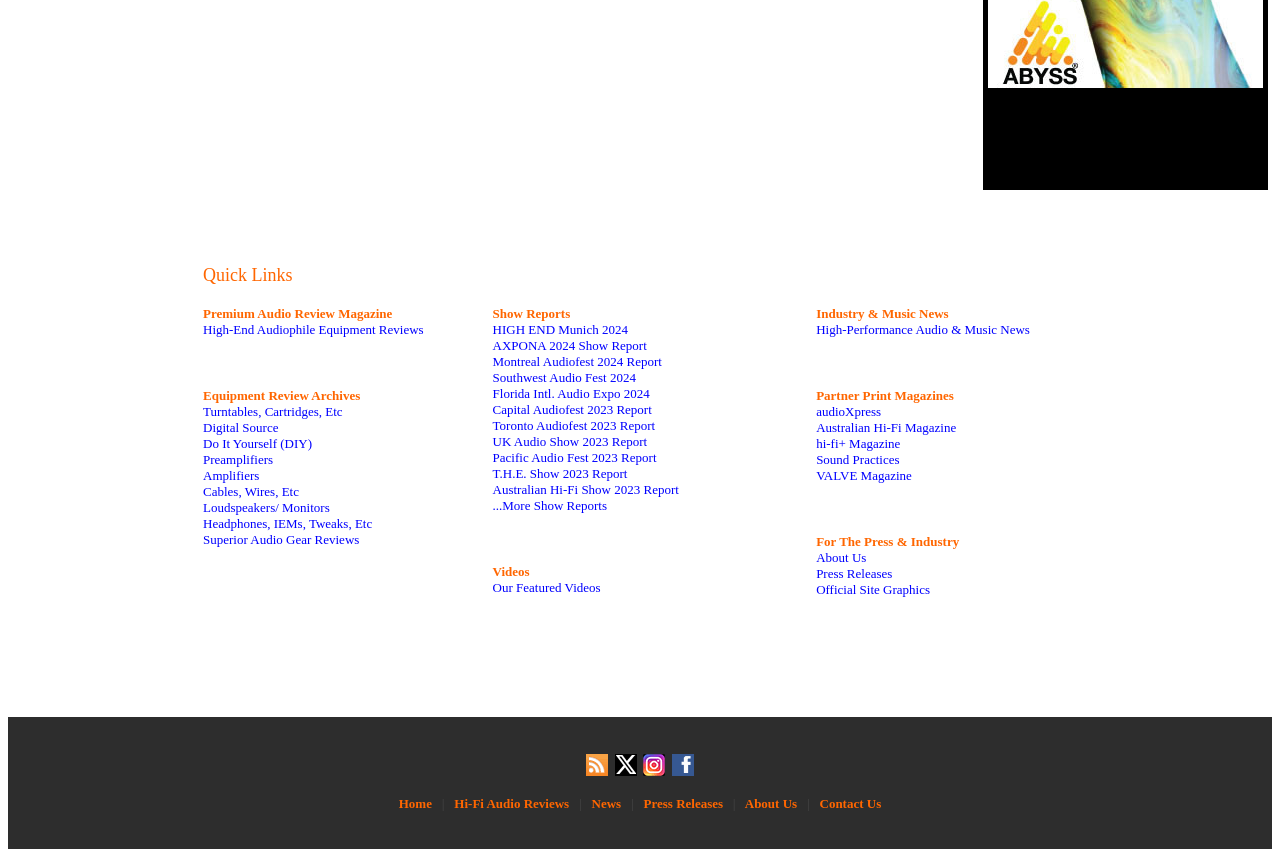Find the bounding box coordinates of the area to click in order to follow the instruction: "Go to About Us page".

[0.638, 0.648, 0.677, 0.665]